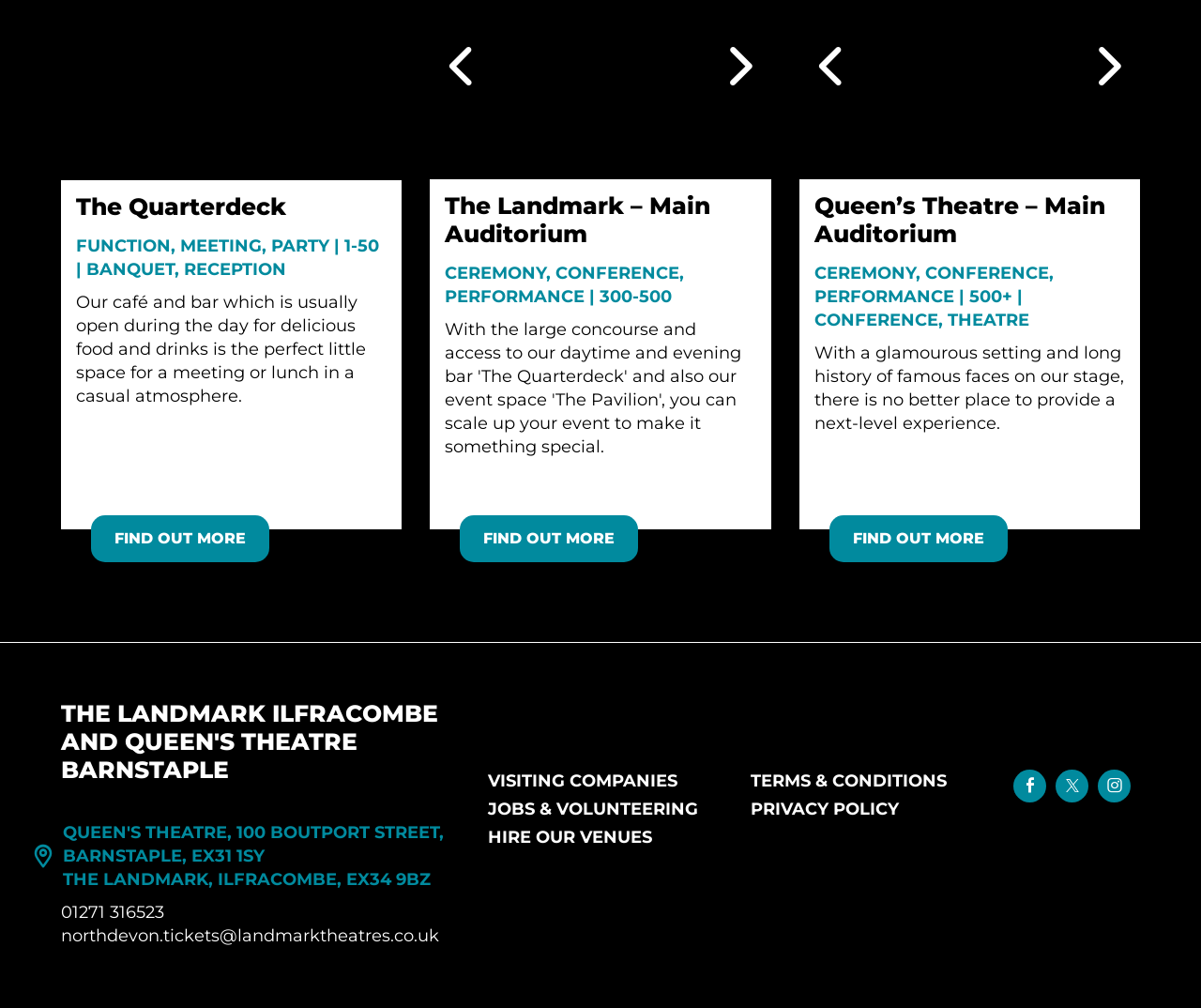Can you specify the bounding box coordinates of the area that needs to be clicked to fulfill the following instruction: "Click the right arrow button"?

[0.587, 0.043, 0.642, 0.09]